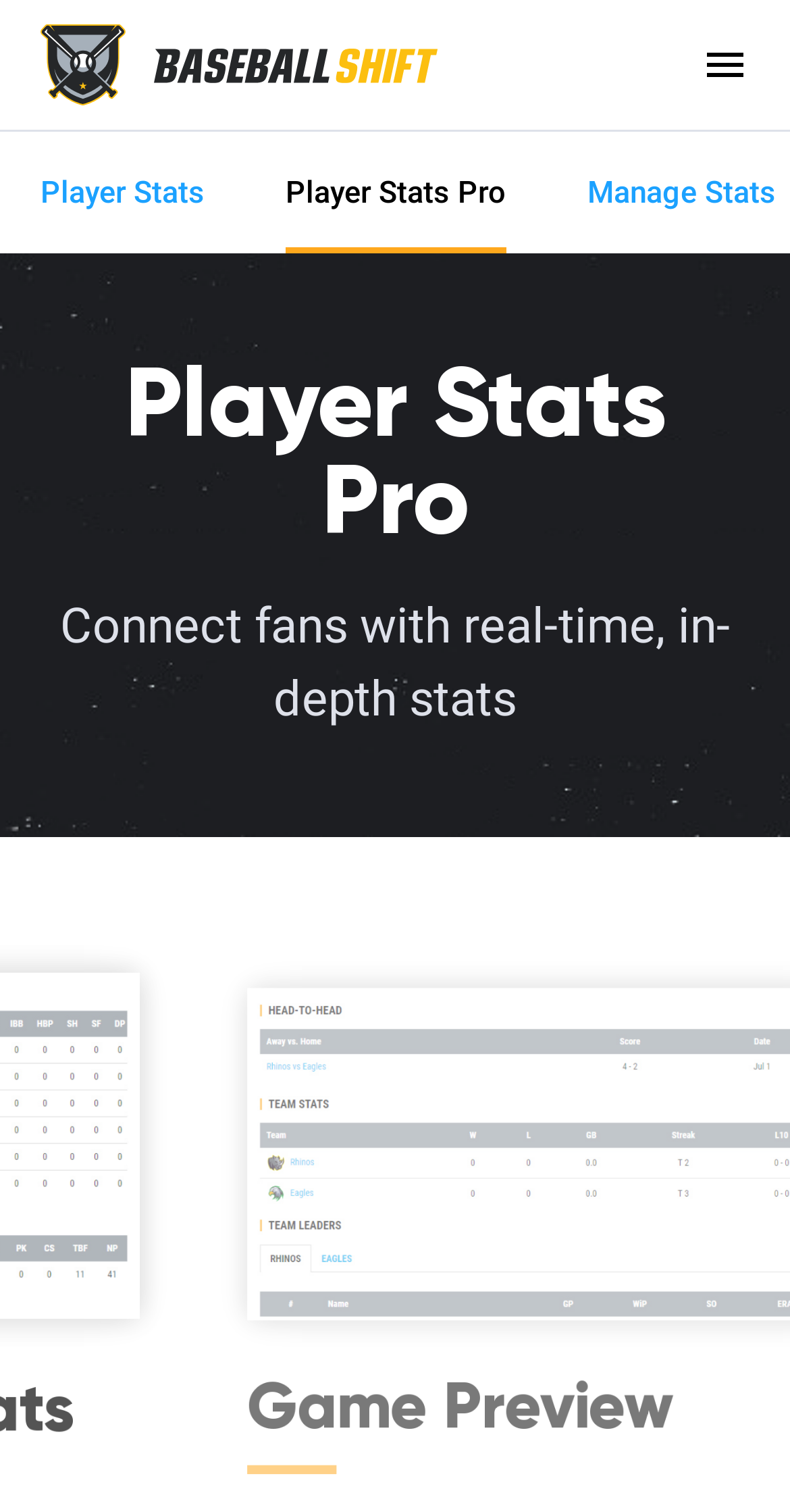Determine the bounding box coordinates (top-left x, top-left y, bottom-right x, bottom-right y) of the UI element described in the following text: Player Stats Pro

[0.362, 0.087, 0.641, 0.168]